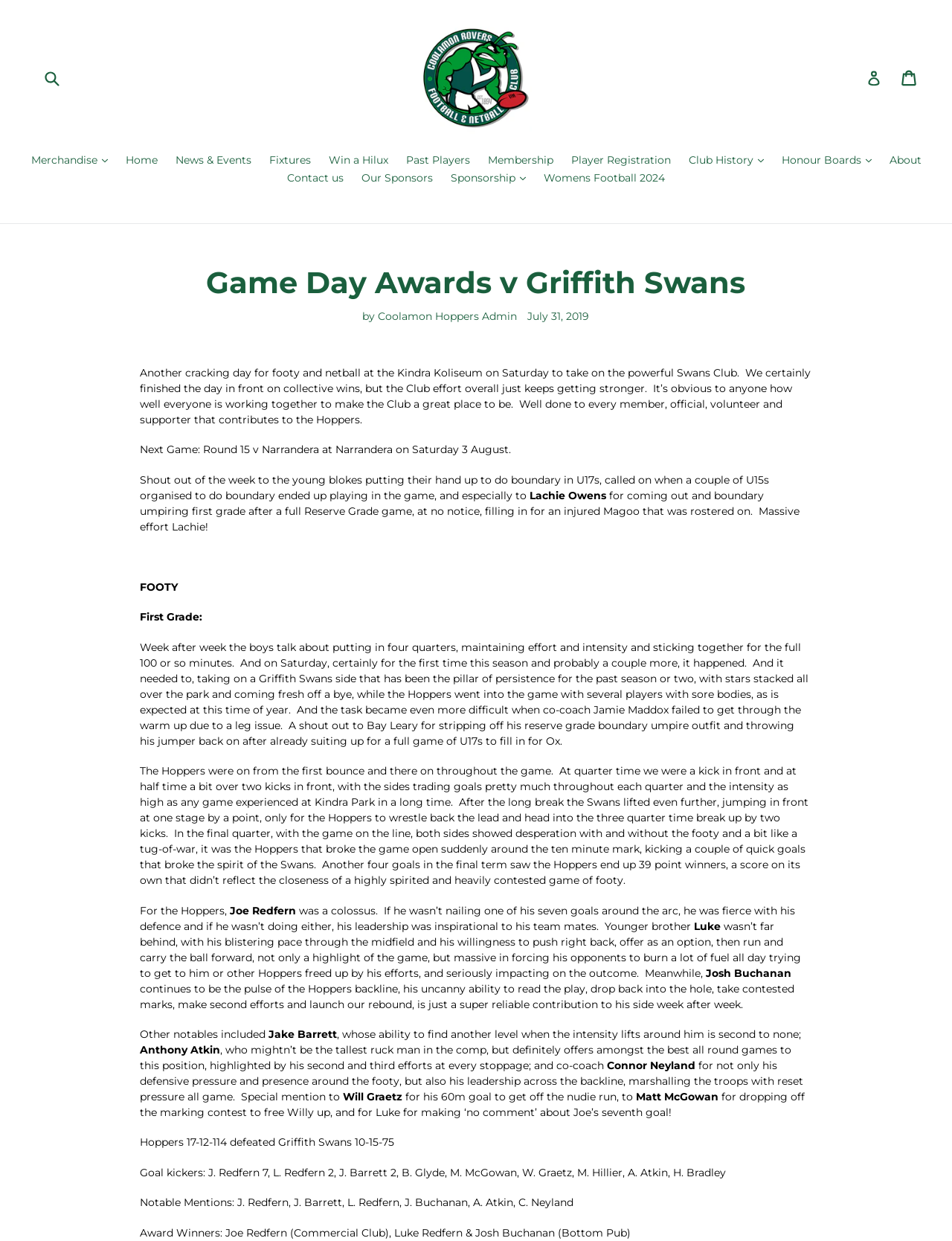Identify the bounding box coordinates for the region of the element that should be clicked to carry out the instruction: "Search for something". The bounding box coordinates should be four float numbers between 0 and 1, i.e., [left, top, right, bottom].

[0.043, 0.051, 0.086, 0.075]